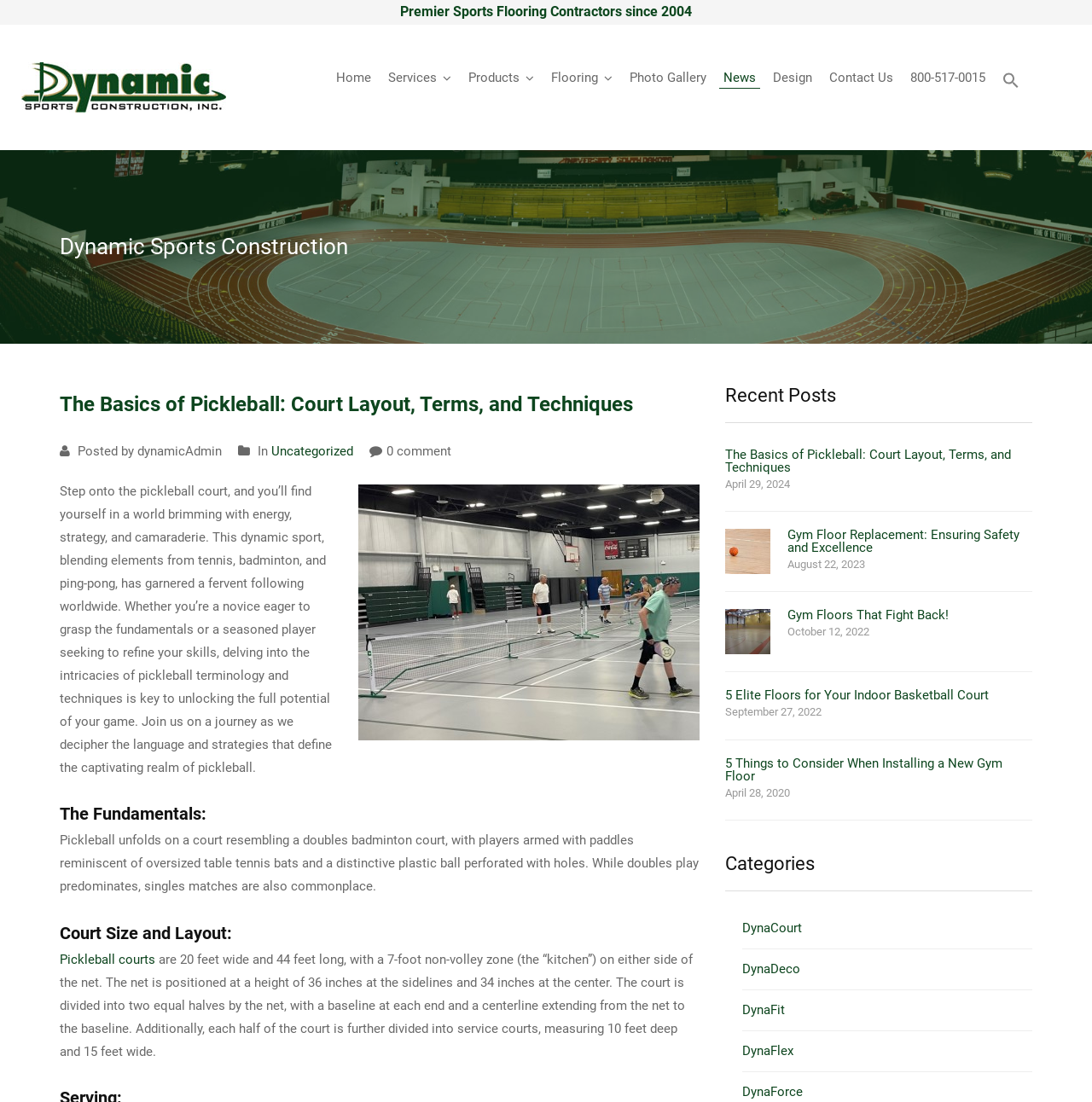Bounding box coordinates are specified in the format (top-left x, top-left y, bottom-right x, bottom-right y). All values are floating point numbers bounded between 0 and 1. Please provide the bounding box coordinate of the region this sentence describes: aria-label="Search Icon Link"

[0.918, 0.03, 0.934, 0.117]